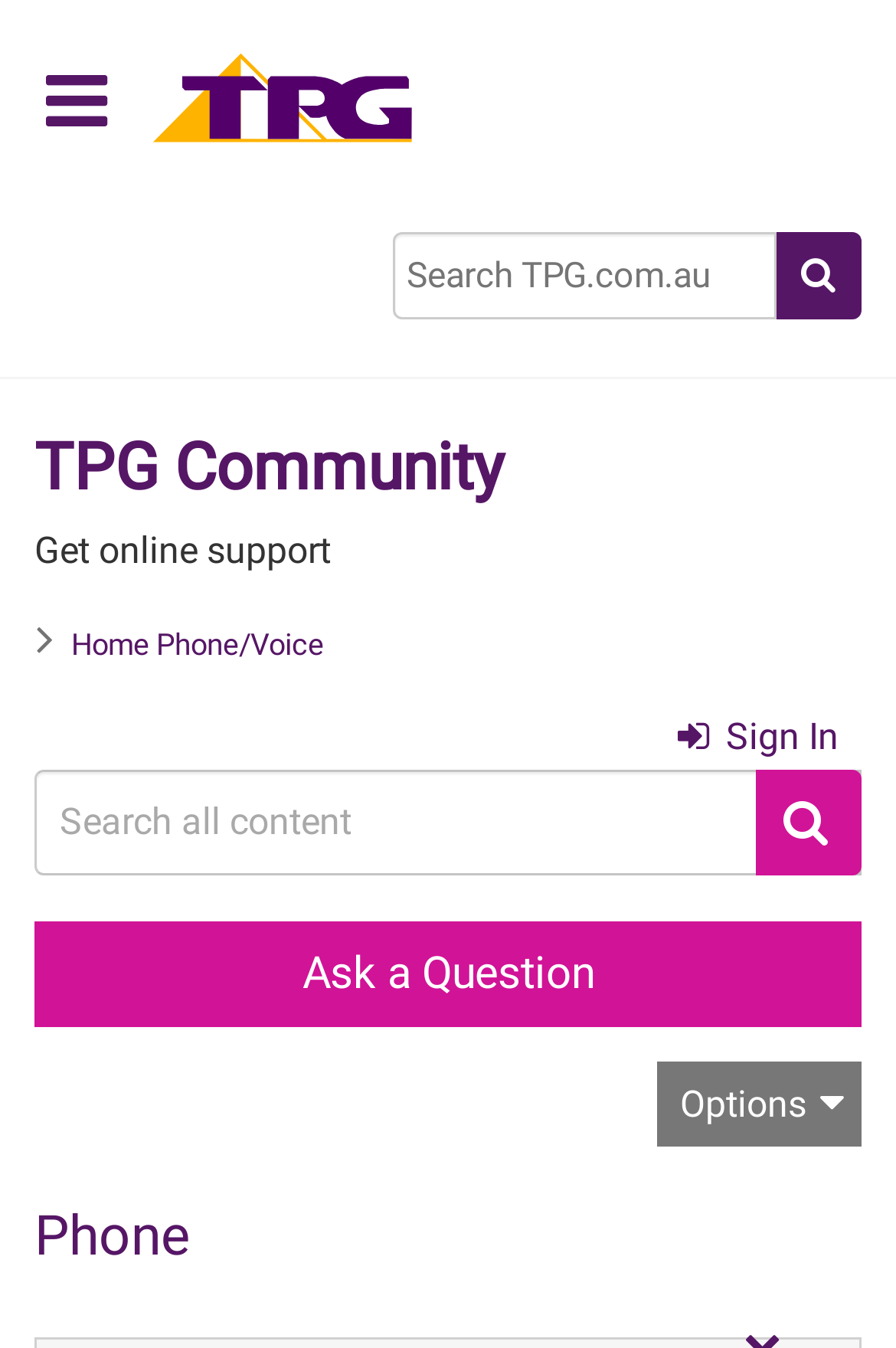Determine the bounding box coordinates of the element that should be clicked to execute the following command: "Ask a question".

[0.038, 0.683, 0.962, 0.761]